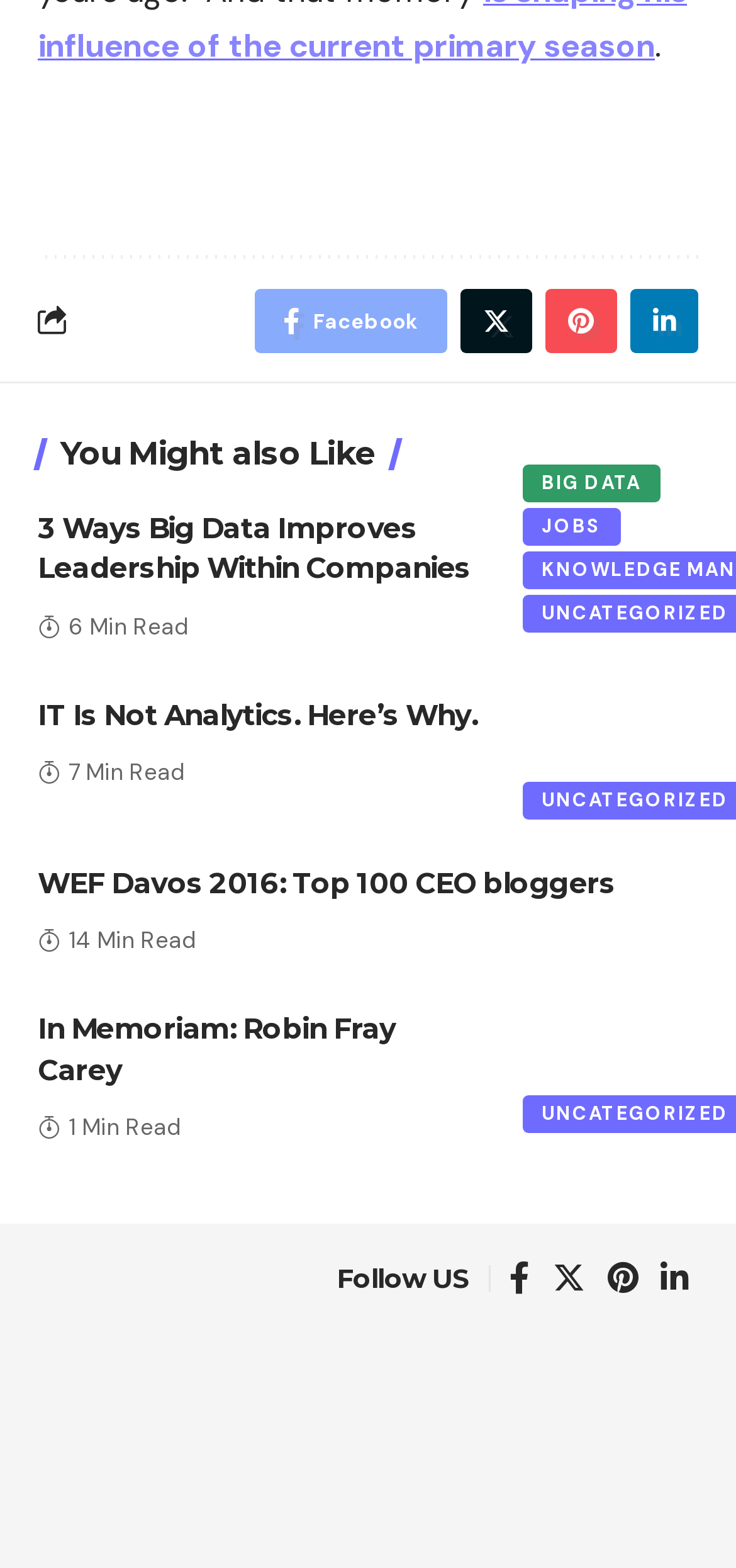How many social media platforms are available for sharing?
Please give a detailed answer to the question using the information shown in the image.

There are four social media platforms available for sharing, which are Facebook, Twitter, Pinterest, and LinkedIn, as indicated by the links 'Share on Facebook', 'Share on Twitter', 'Share on Pinterest', and 'Share on Linkedin'.